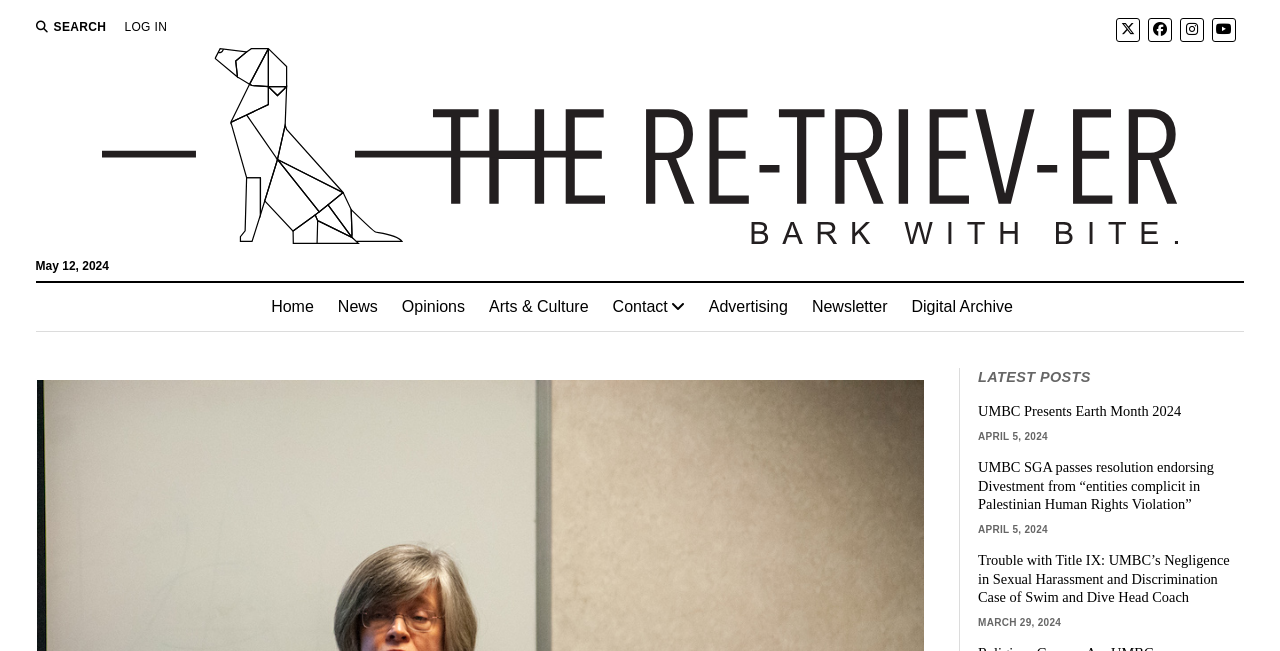Based on the visual content of the image, answer the question thoroughly: What is the date of the latest post?

I looked at the section labeled 'LATEST POSTS' and found the date 'APRIL 5, 2024' associated with the first post, which is likely the latest post.